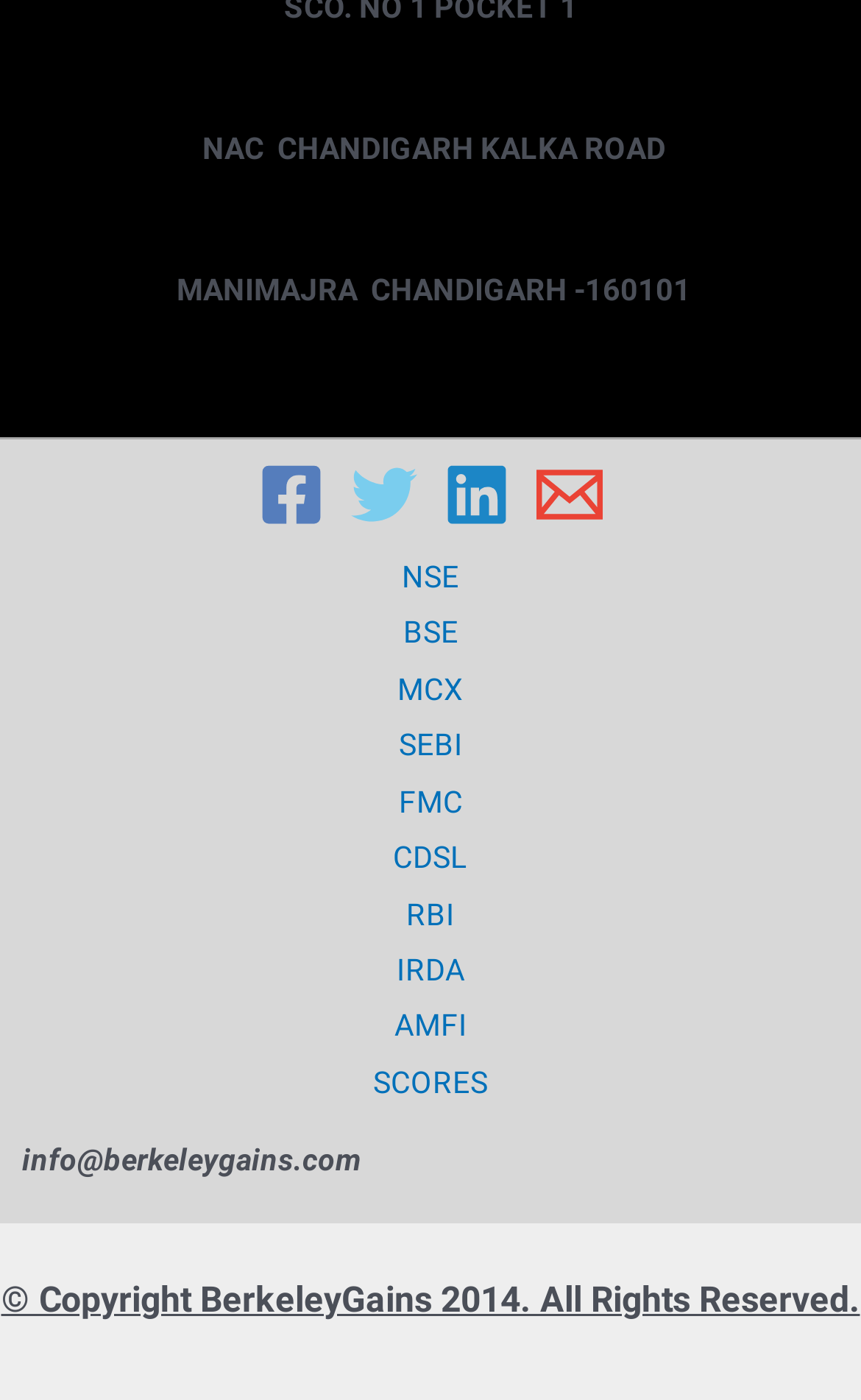Determine the bounding box coordinates for the area you should click to complete the following instruction: "Click on Facebook".

[0.3, 0.33, 0.377, 0.377]